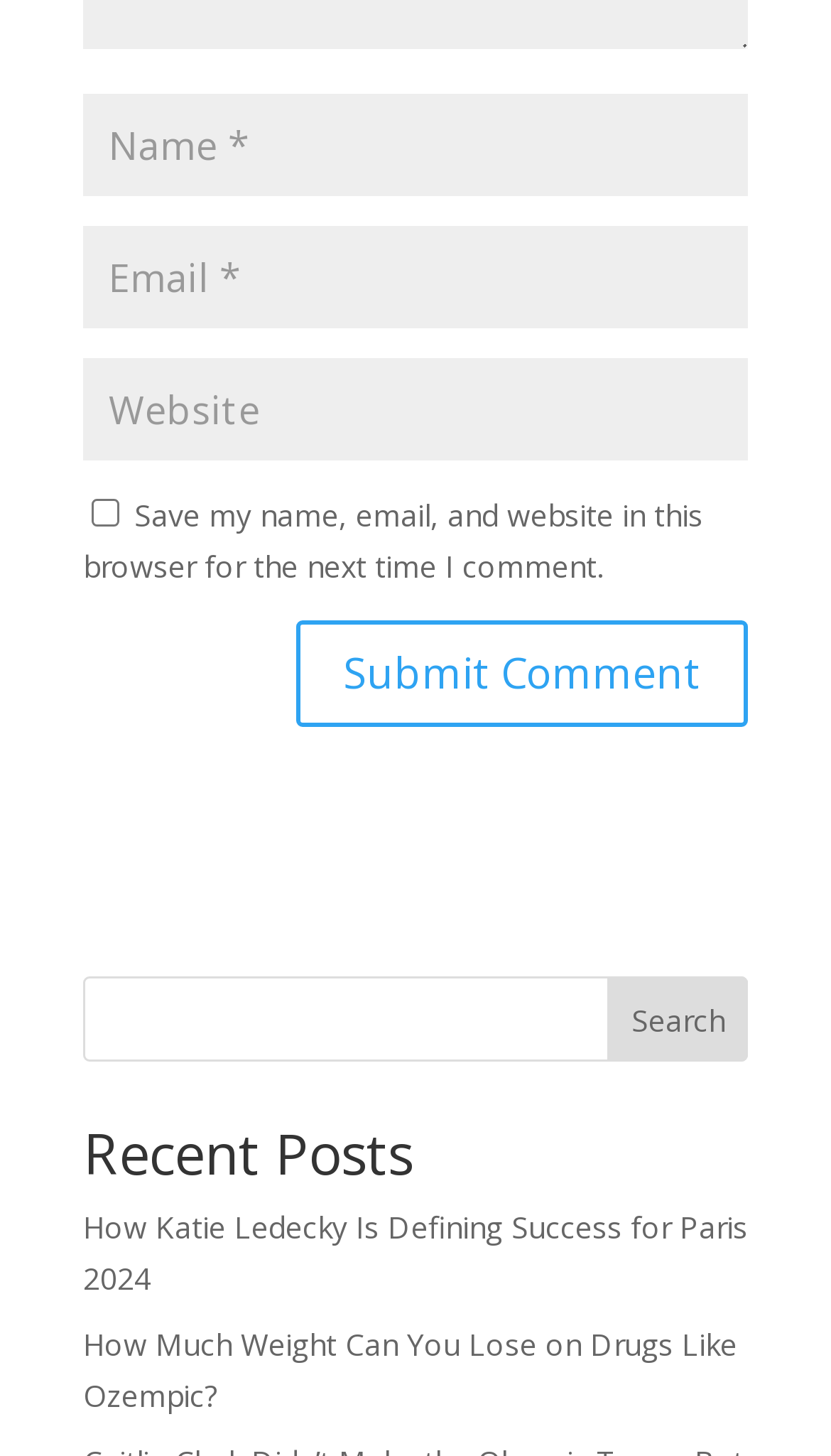Using the image as a reference, answer the following question in as much detail as possible:
What is the function of the button at the bottom of the page?

The button is located below the search box and has a label 'Search', suggesting that it is used to initiate a search query.